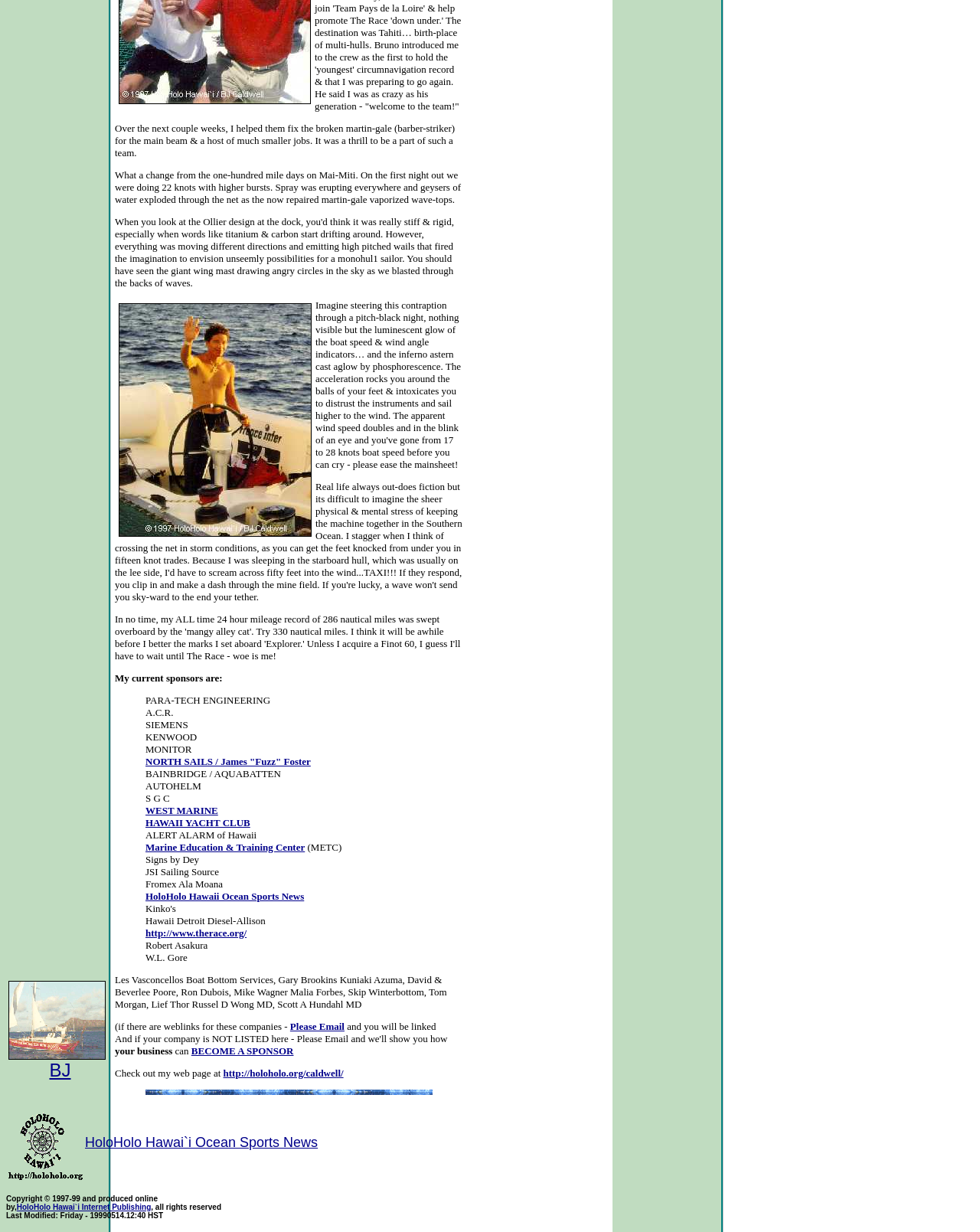Identify the bounding box for the described UI element: "HAWAII YACHT CLUB".

[0.148, 0.663, 0.255, 0.672]